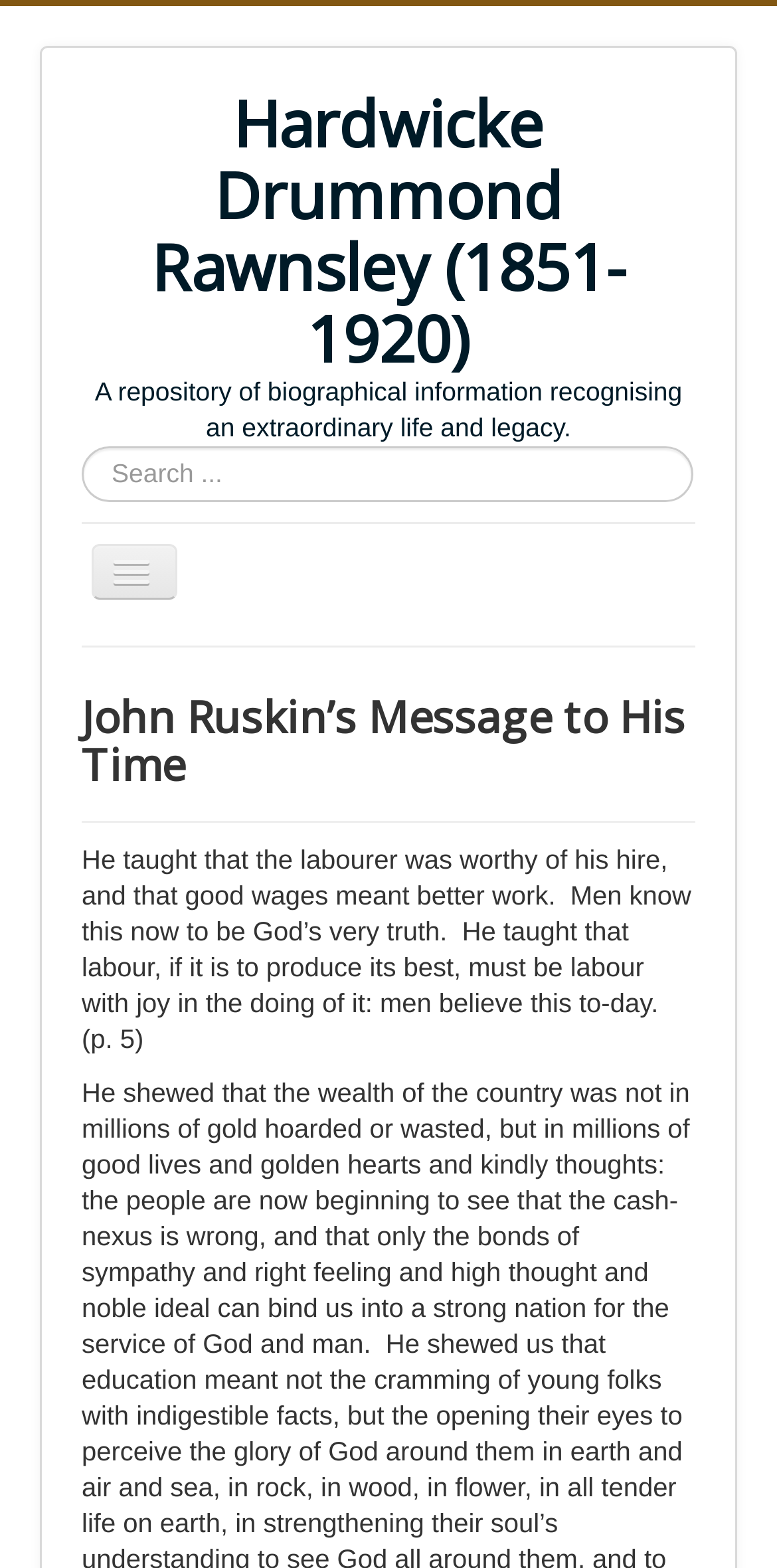Return the bounding box coordinates of the UI element that corresponds to this description: "Links". The coordinates must be given as four float numbers in the range of 0 and 1, [left, top, right, bottom].

[0.105, 0.84, 0.895, 0.881]